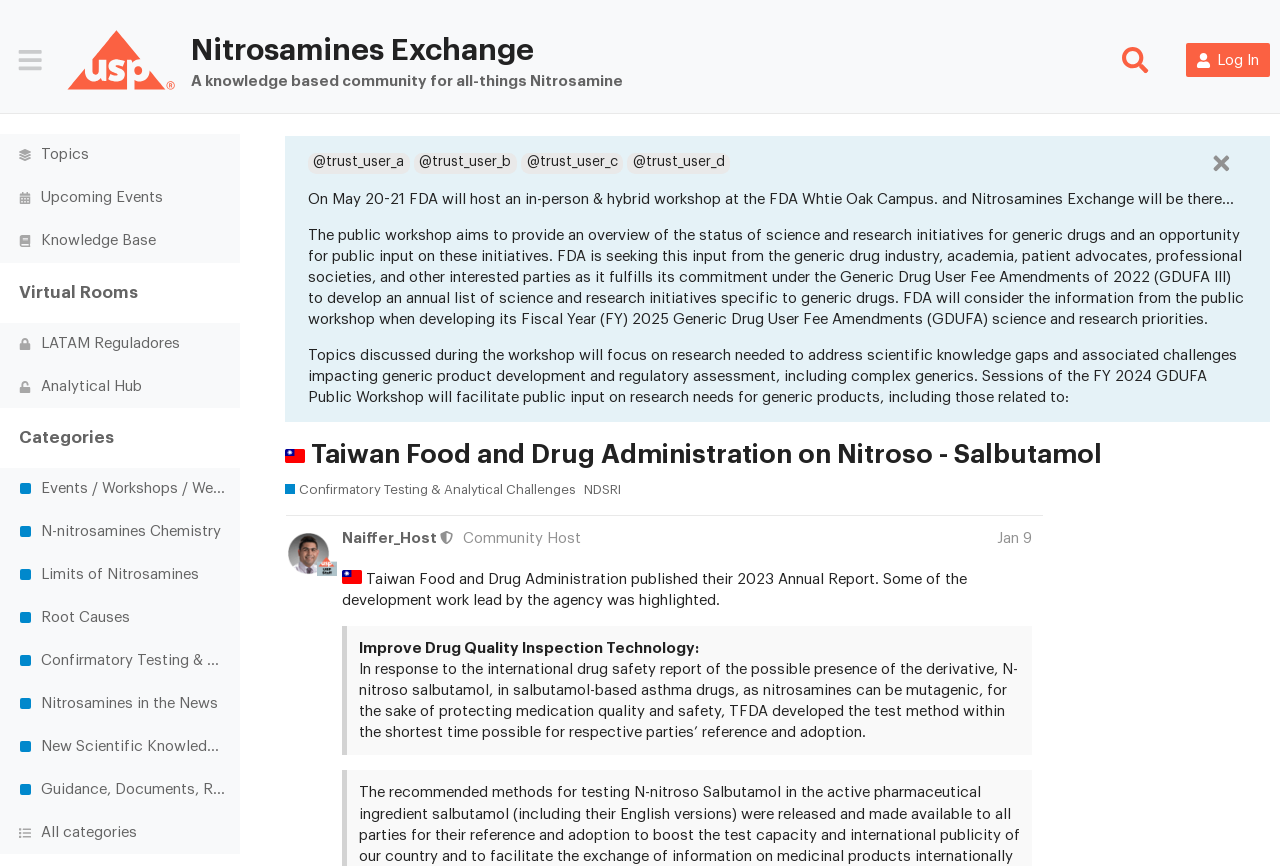Please locate the clickable area by providing the bounding box coordinates to follow this instruction: "View the 'Confirmatory Testing & Analytical Challenges' category".

[0.223, 0.556, 0.45, 0.577]